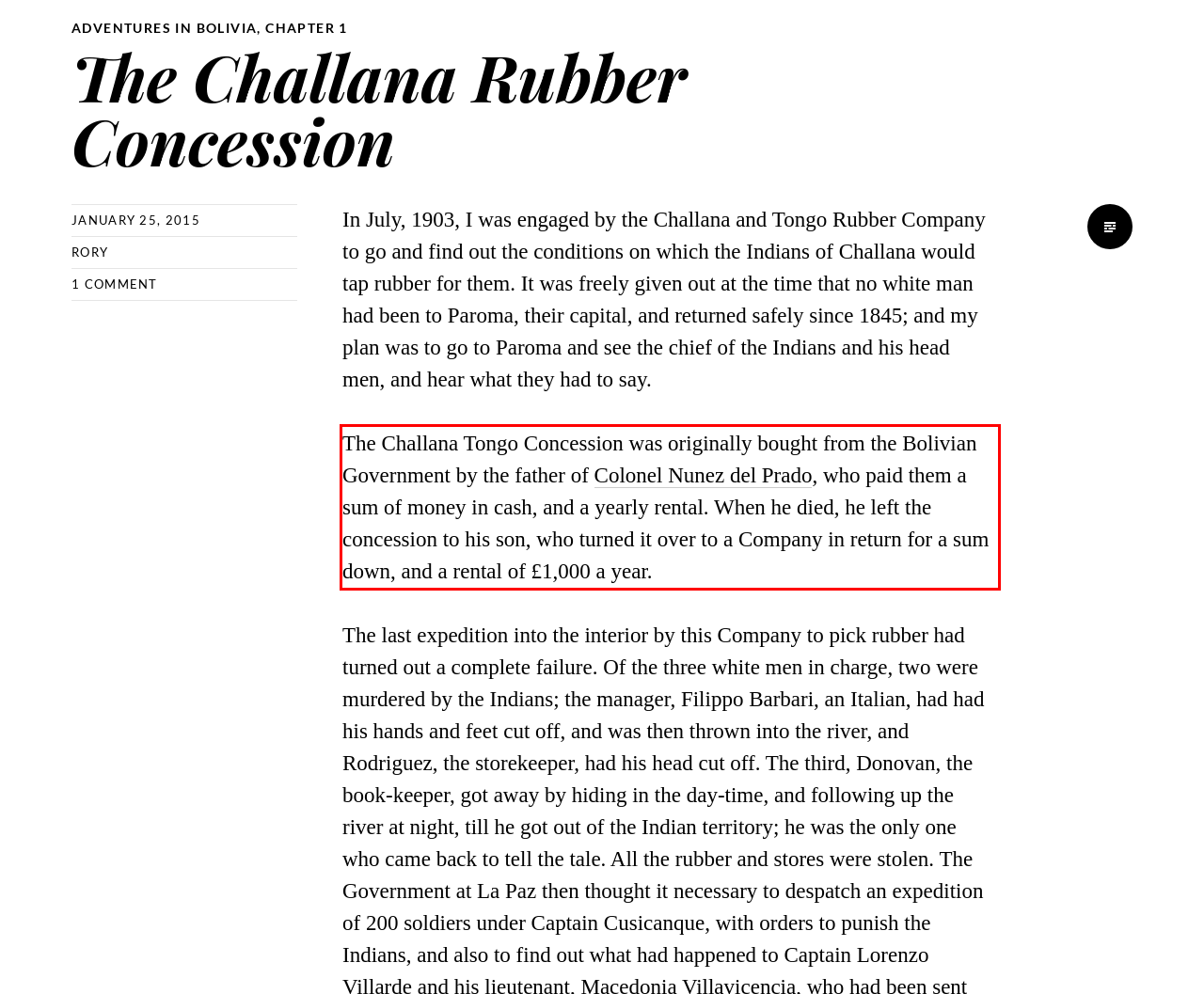You are given a screenshot with a red rectangle. Identify and extract the text within this red bounding box using OCR.

The Challana Tongo Concession was originally bought from the Bolivian Government by the father of Colonel Nunez del Prado, who paid them a sum of money in cash, and a yearly rental. When he died, he left the concession to his son, who turned it over to a Company in return for a sum down, and a rental of £1,000 a year.